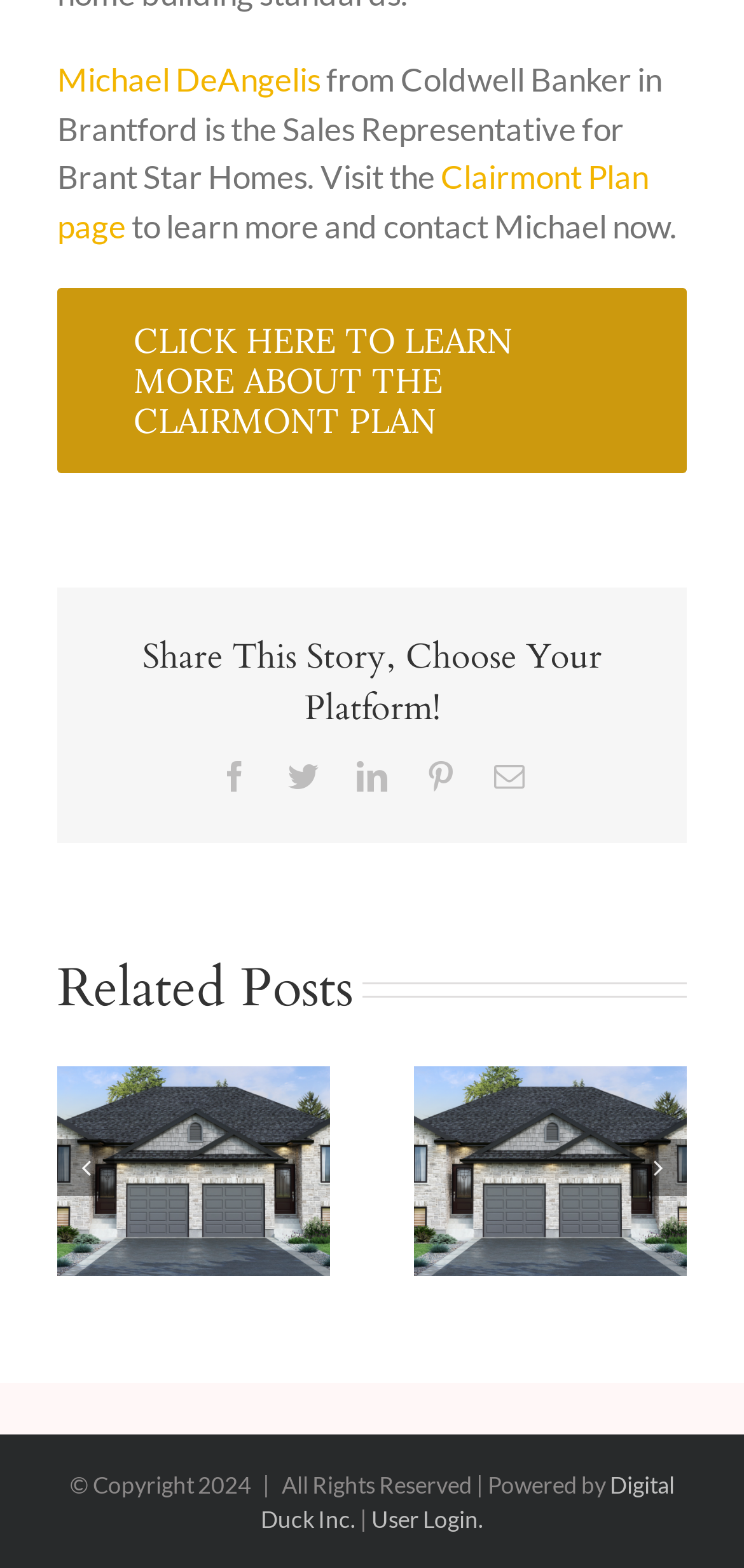How many social media platforms are available for sharing?
Please give a detailed and elaborate answer to the question.

The social media platforms available for sharing are Facebook, Twitter, LinkedIn, Pinterest, and Email, which are represented by their respective icons.